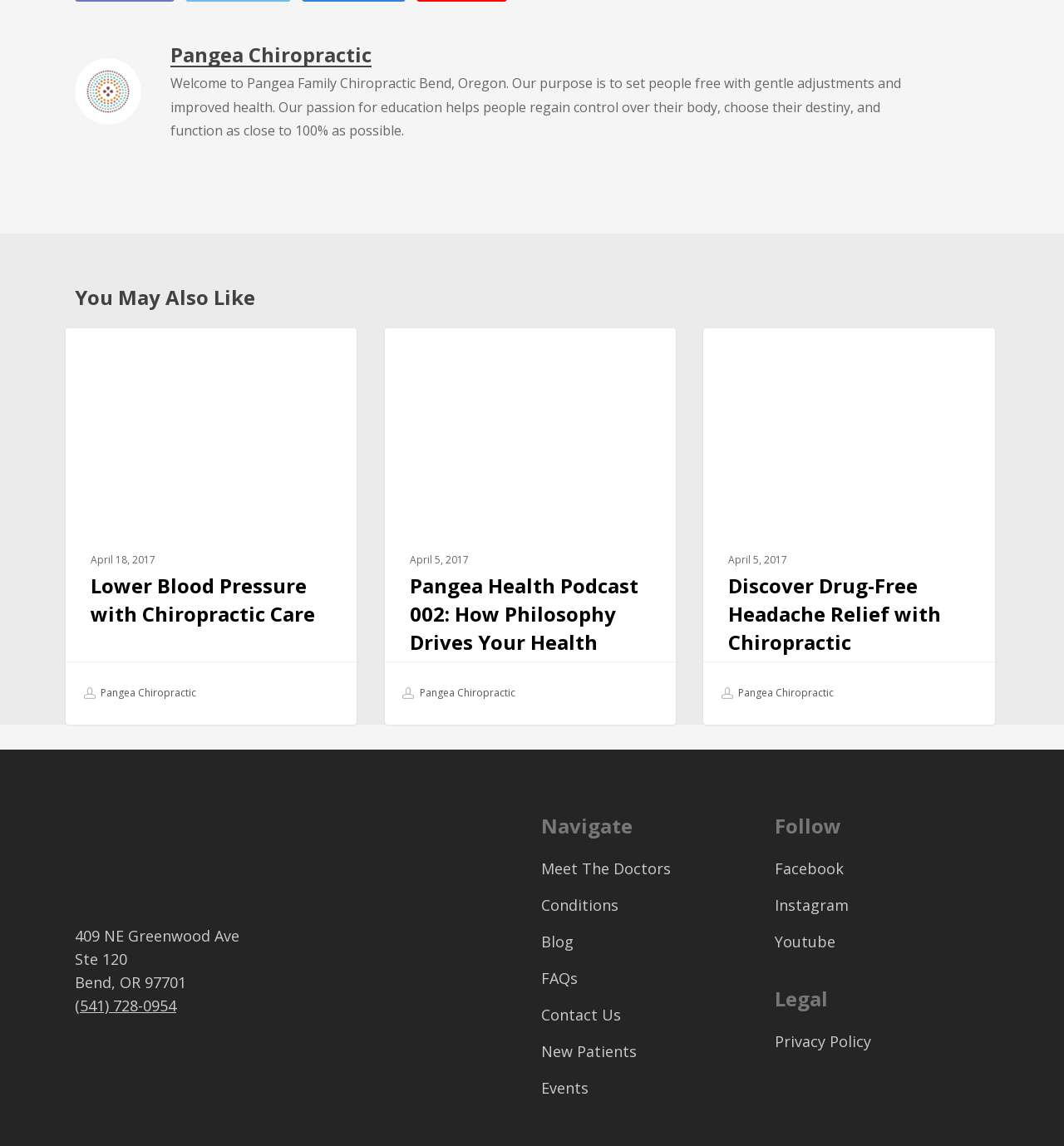Find the bounding box coordinates of the clickable area required to complete the following action: "Click on 'What is Osteopathy'".

None